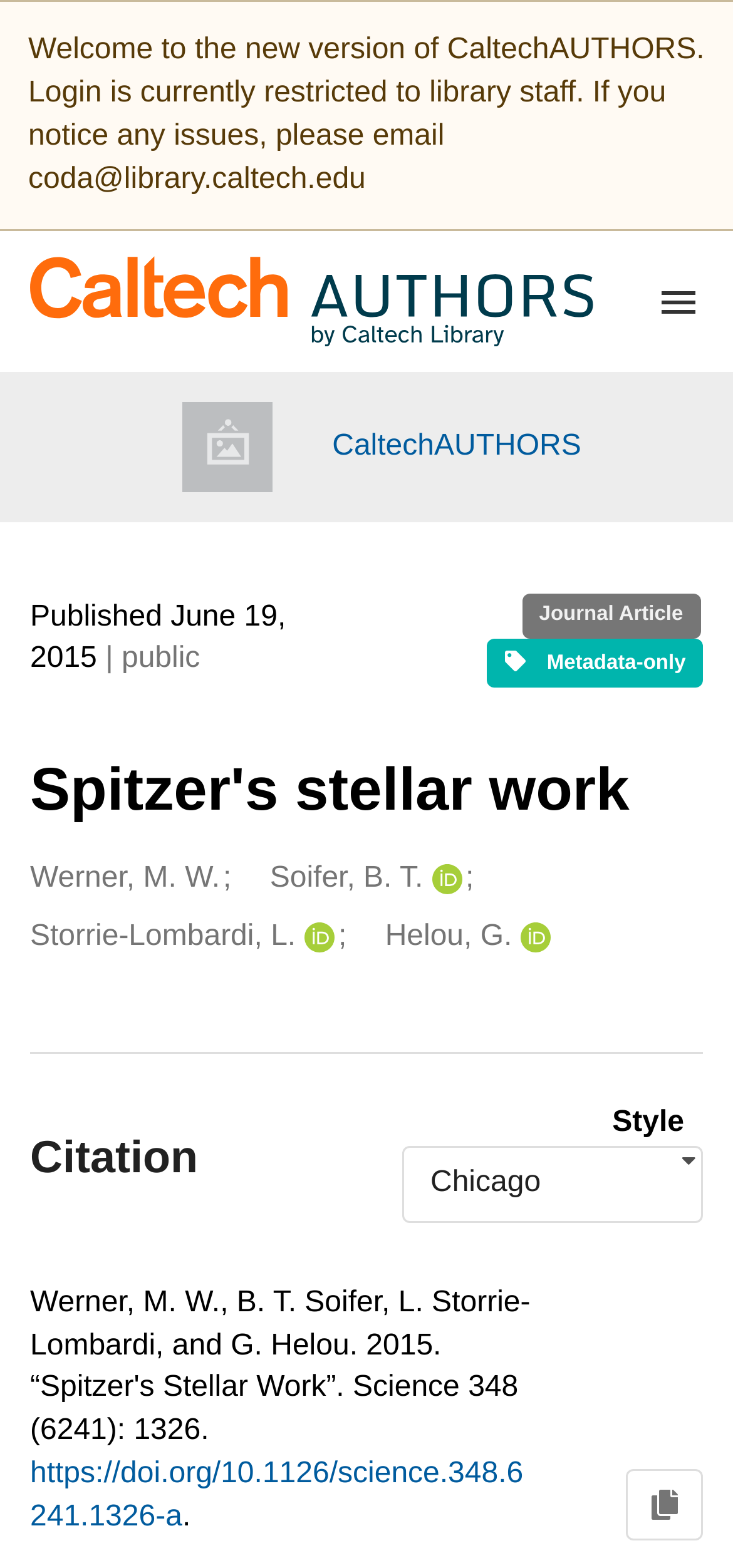Locate the headline of the webpage and generate its content.

Spitzer's stellar work